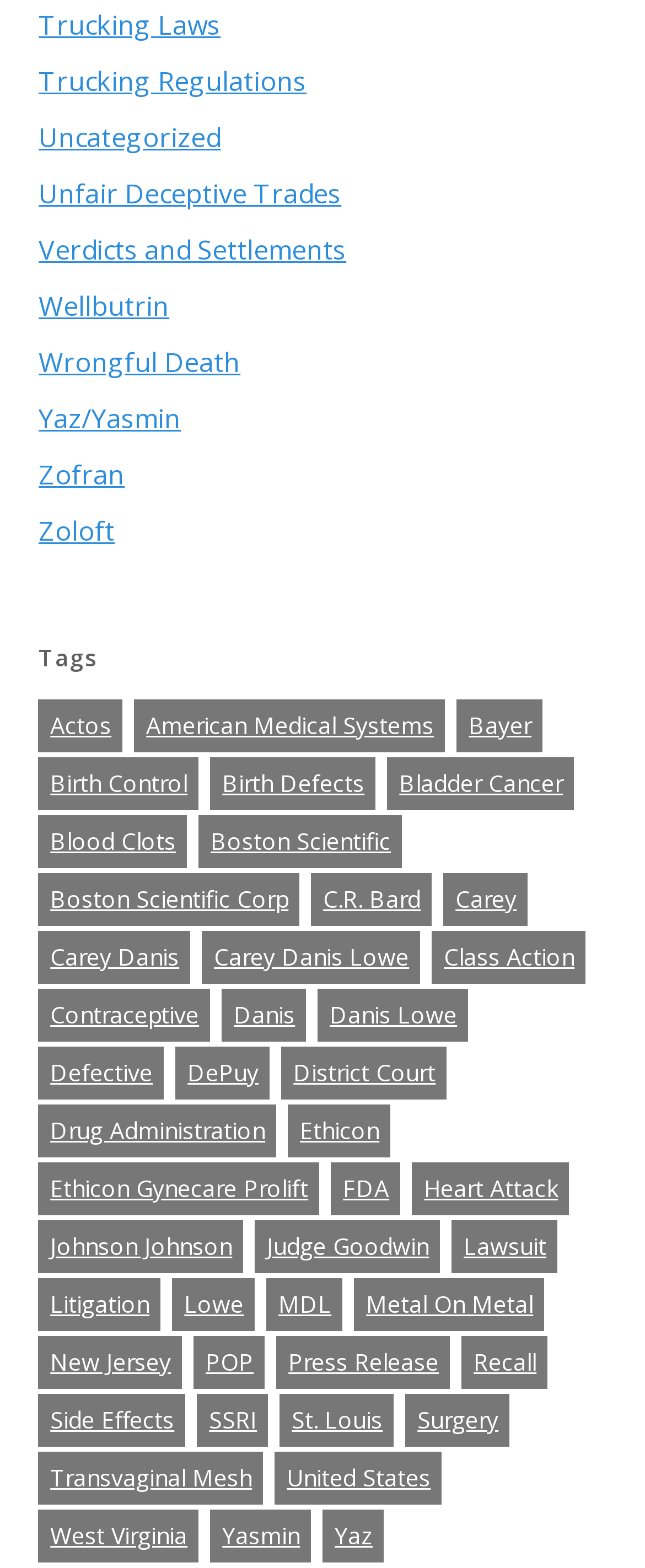Please find the bounding box coordinates of the element that needs to be clicked to perform the following instruction: "Click on 'Trucking Laws'". The bounding box coordinates should be four float numbers between 0 and 1, represented as [left, top, right, bottom].

[0.06, 0.002, 0.94, 0.029]